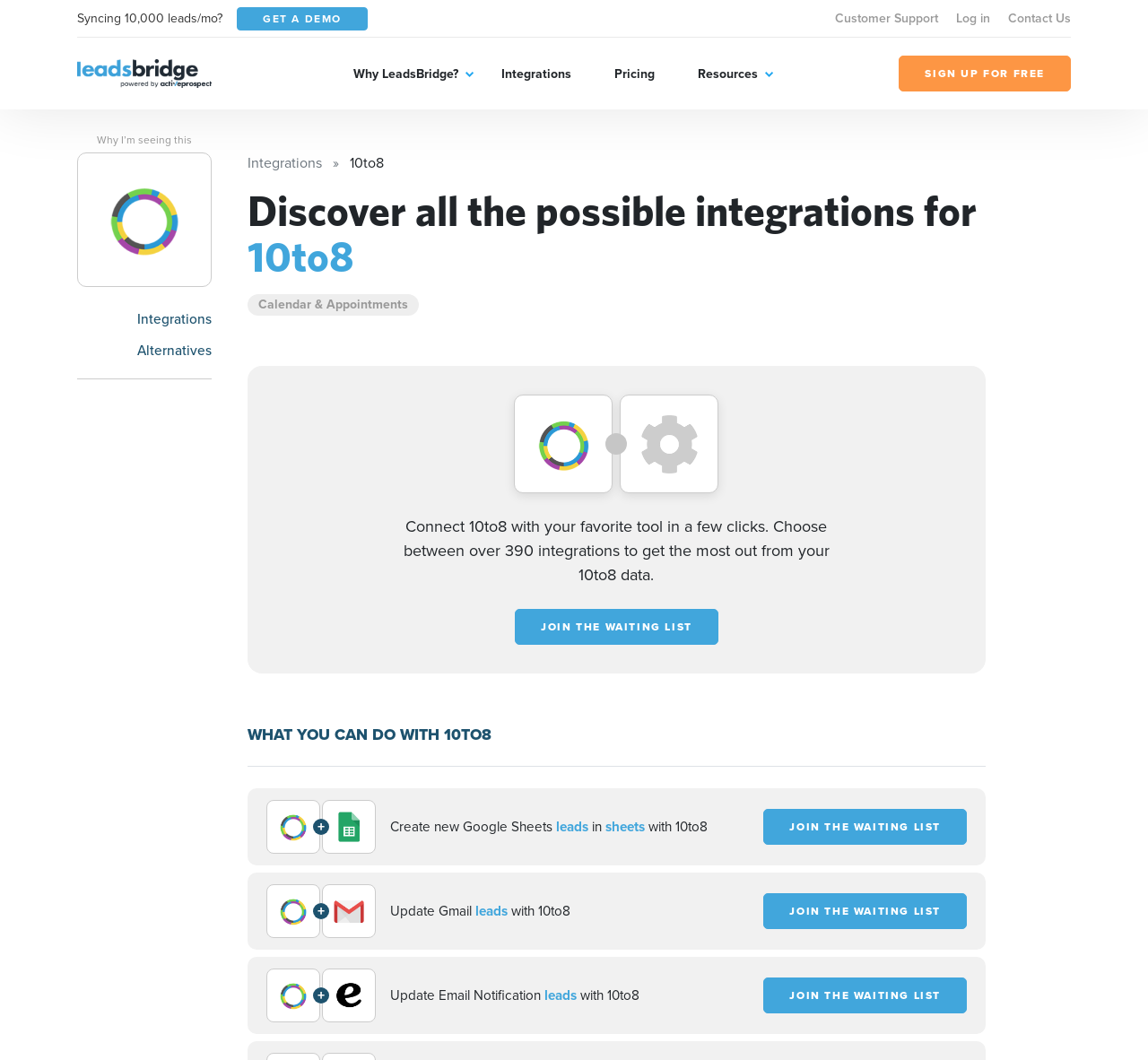Please specify the bounding box coordinates of the area that should be clicked to accomplish the following instruction: "Sign up for free". The coordinates should consist of four float numbers between 0 and 1, i.e., [left, top, right, bottom].

[0.783, 0.052, 0.933, 0.086]